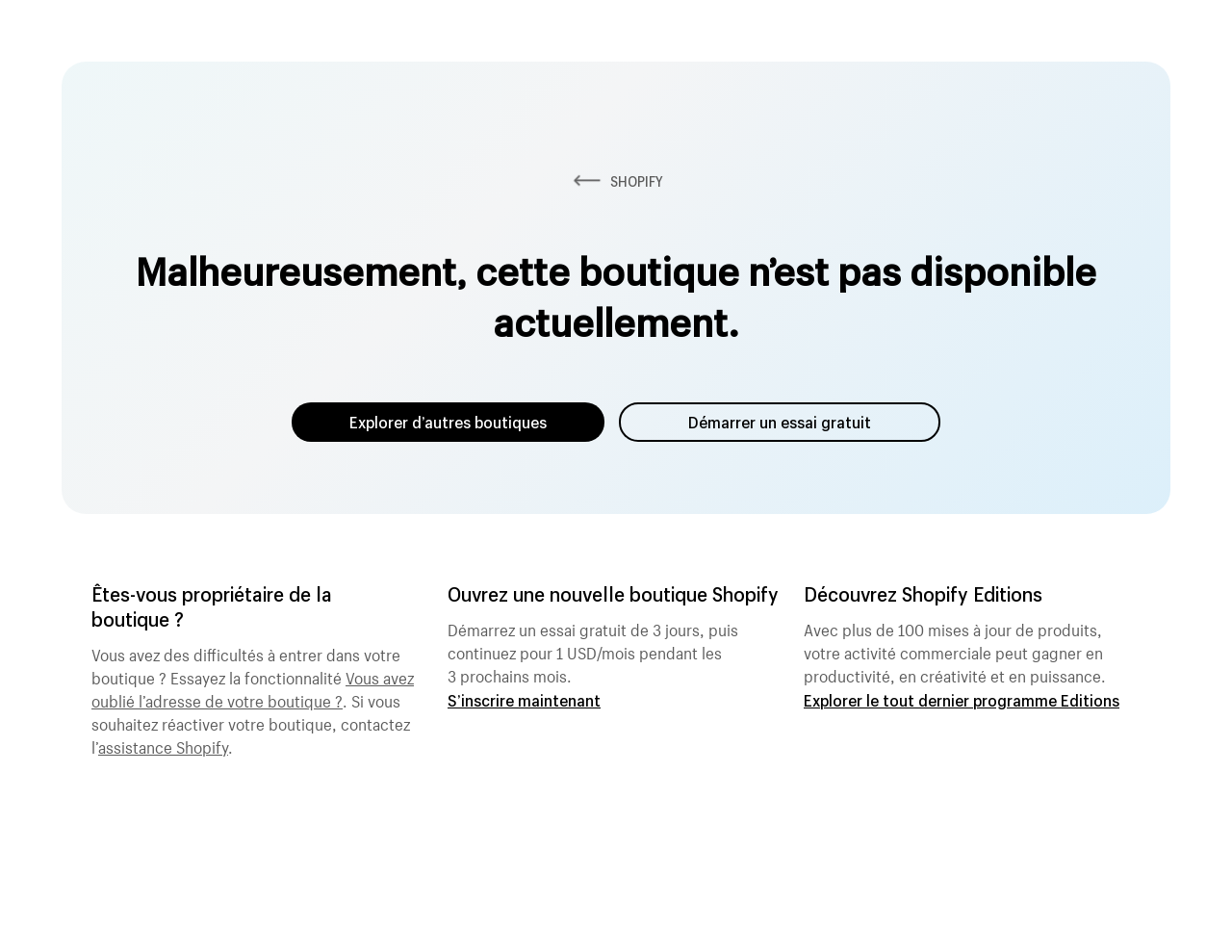Predict the bounding box coordinates of the UI element that matches this description: "SHOPIFY". The coordinates should be in the format [left, top, right, bottom] with each value between 0 and 1.

[0.462, 0.181, 0.538, 0.2]